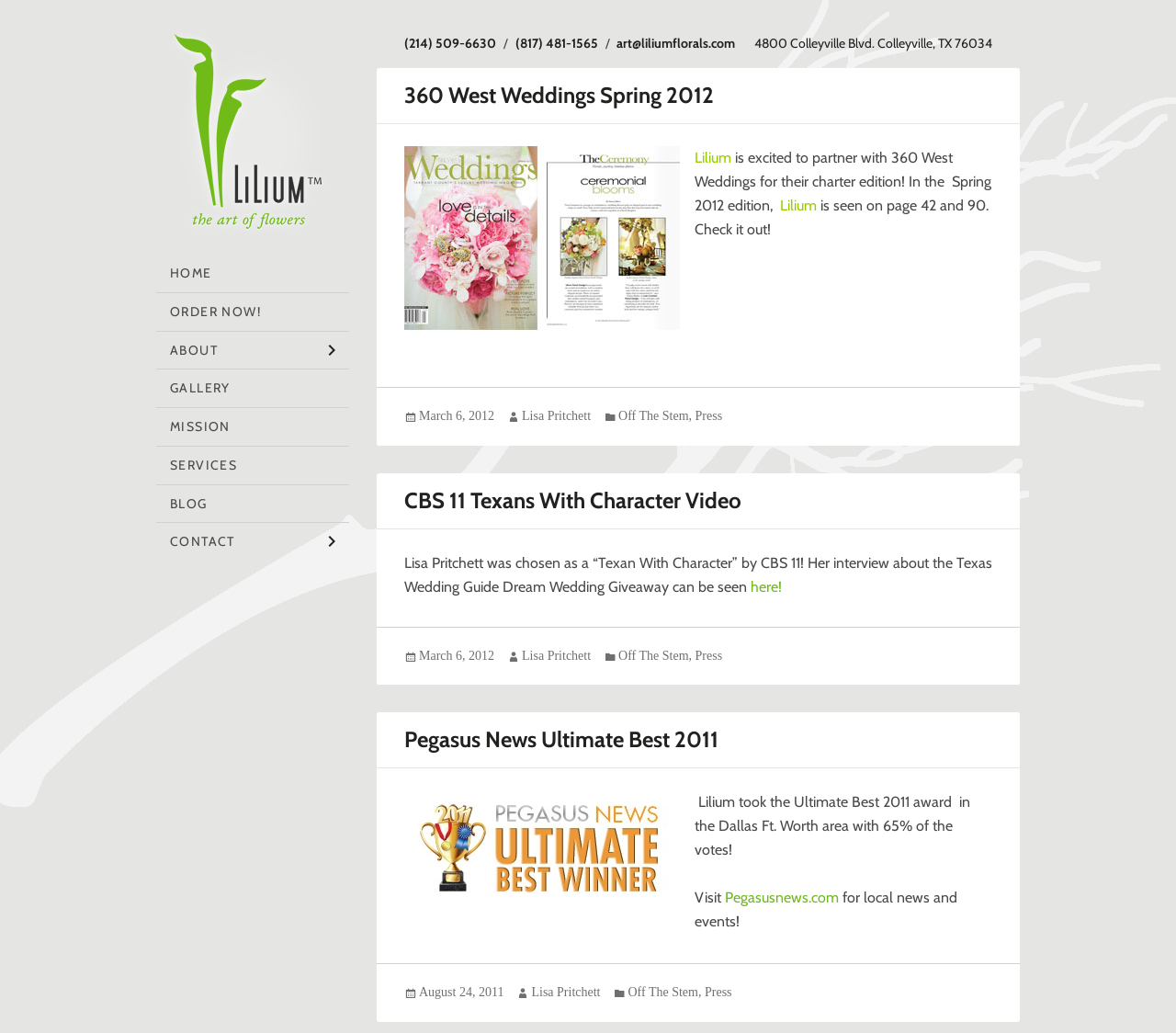Please determine the bounding box coordinates of the element's region to click in order to carry out the following instruction: "Click the ABOUT link". The coordinates should be four float numbers between 0 and 1, i.e., [left, top, right, bottom].

[0.133, 0.321, 0.297, 0.357]